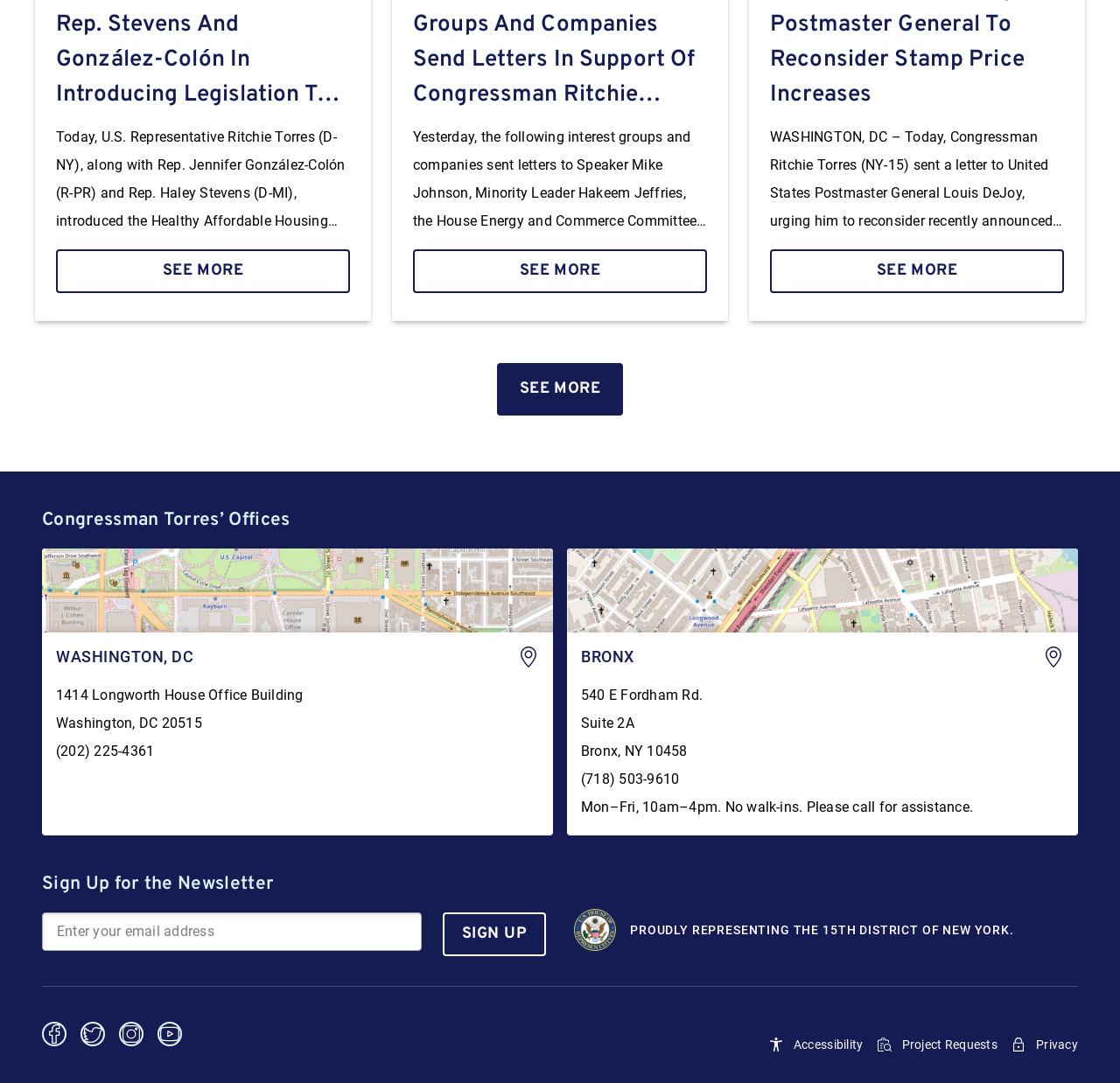Please identify the coordinates of the bounding box for the clickable region that will accomplish this instruction: "Follow Congressman Torres on Facebook".

[0.038, 0.943, 0.059, 0.974]